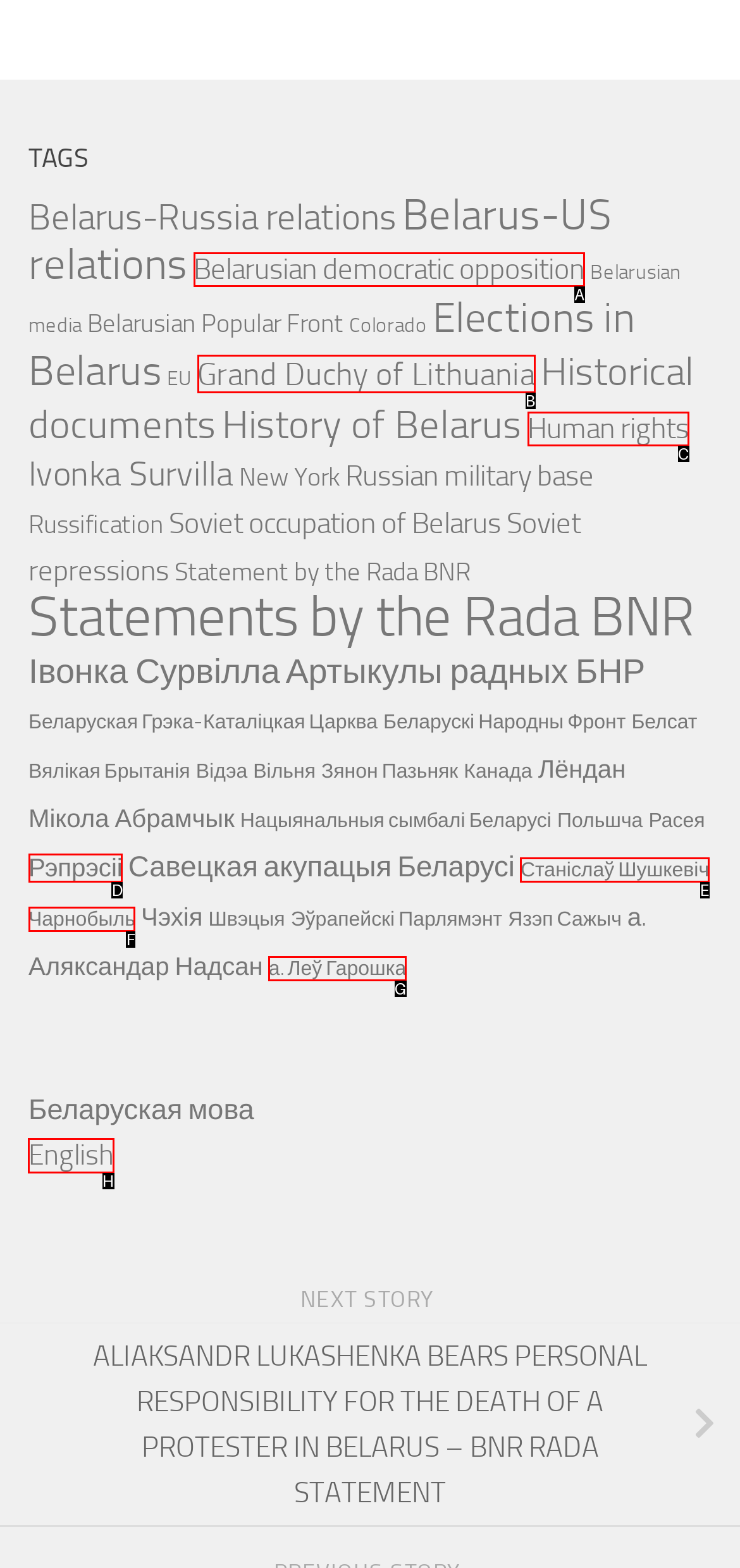Determine which HTML element to click to execute the following task: Switch to English language Answer with the letter of the selected option.

H